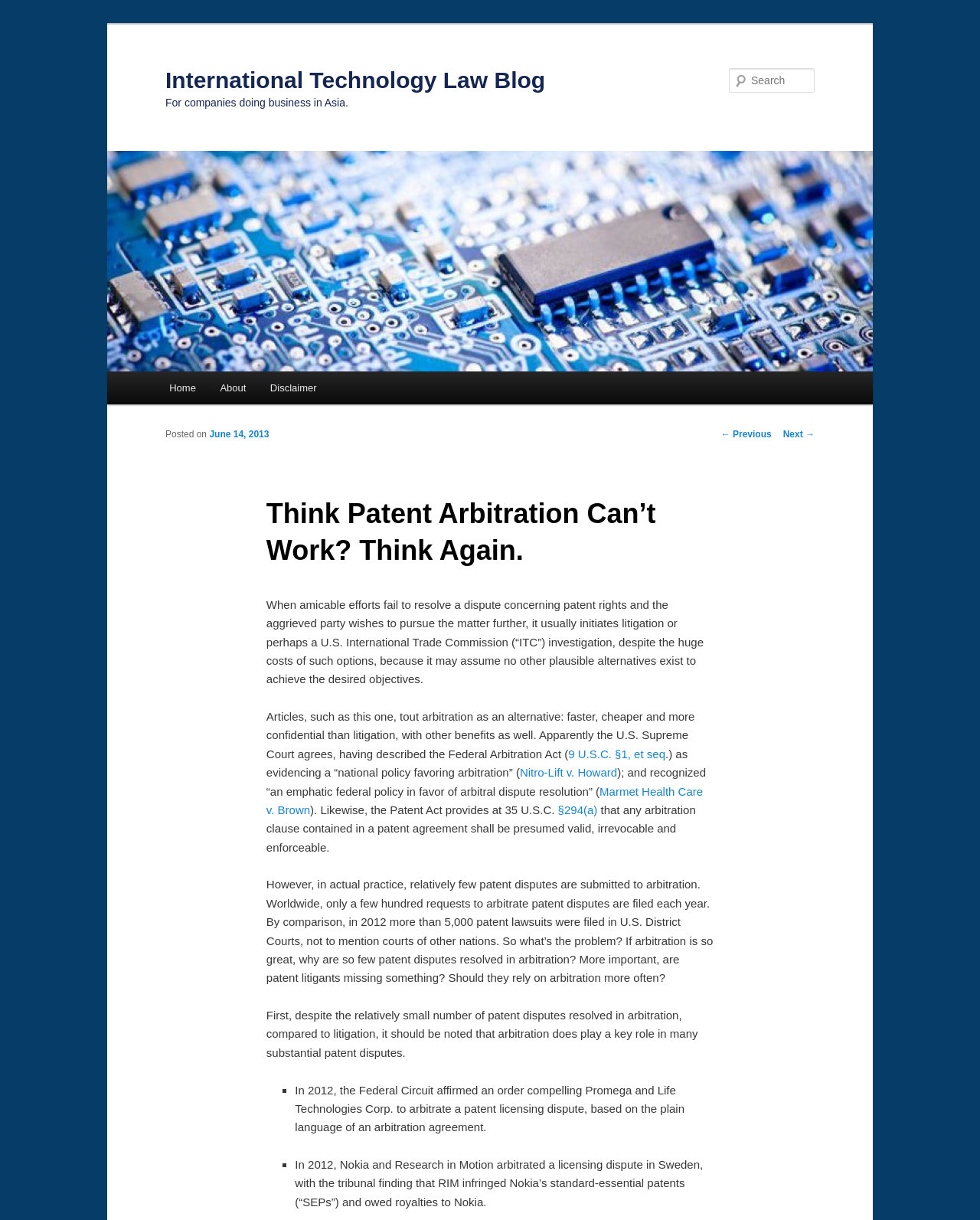What is the name of this blog?
Give a detailed and exhaustive answer to the question.

I determined the answer by looking at the heading element with the text 'International Technology Law Blog' which is located at the top of the webpage, indicating that it is the title of the blog.